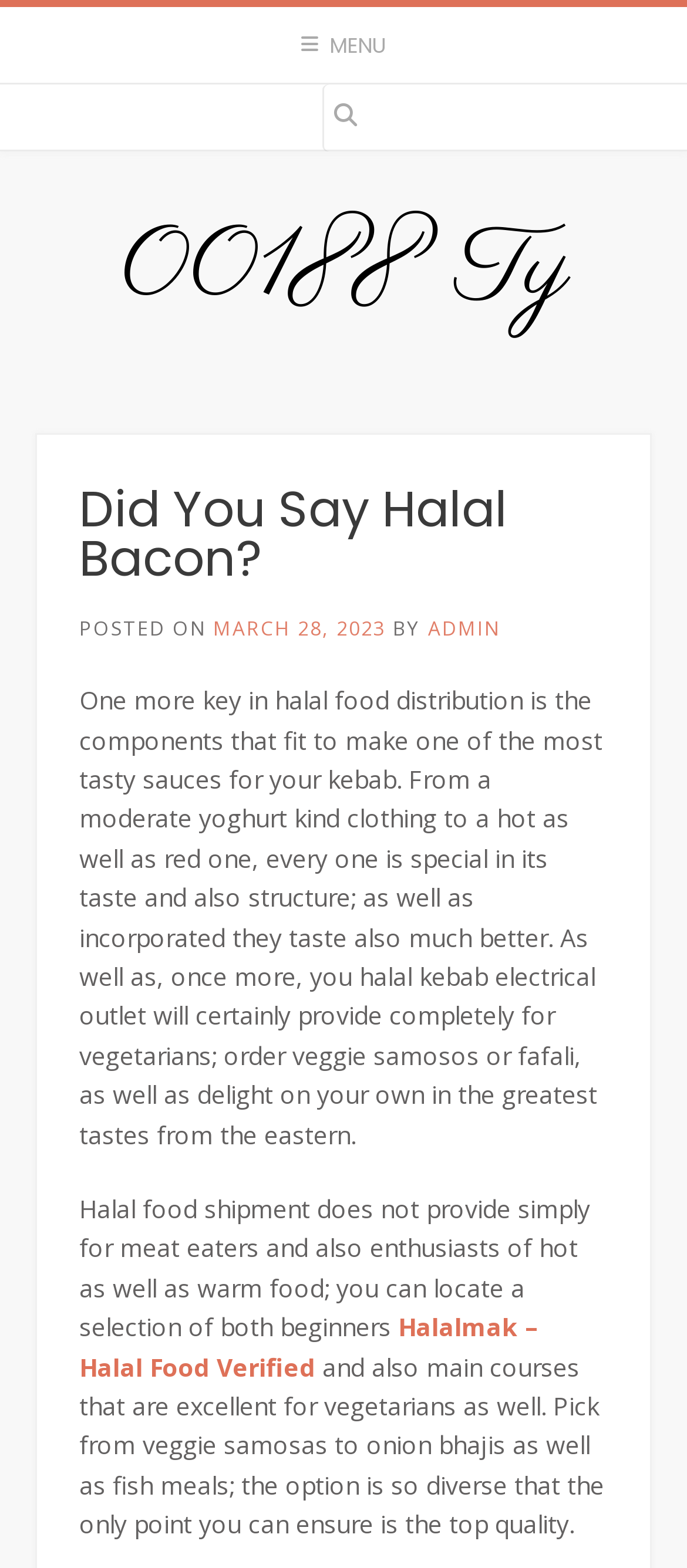Provide the bounding box coordinates of the HTML element described as: "admin". The bounding box coordinates should be four float numbers between 0 and 1, i.e., [left, top, right, bottom].

[0.623, 0.392, 0.728, 0.408]